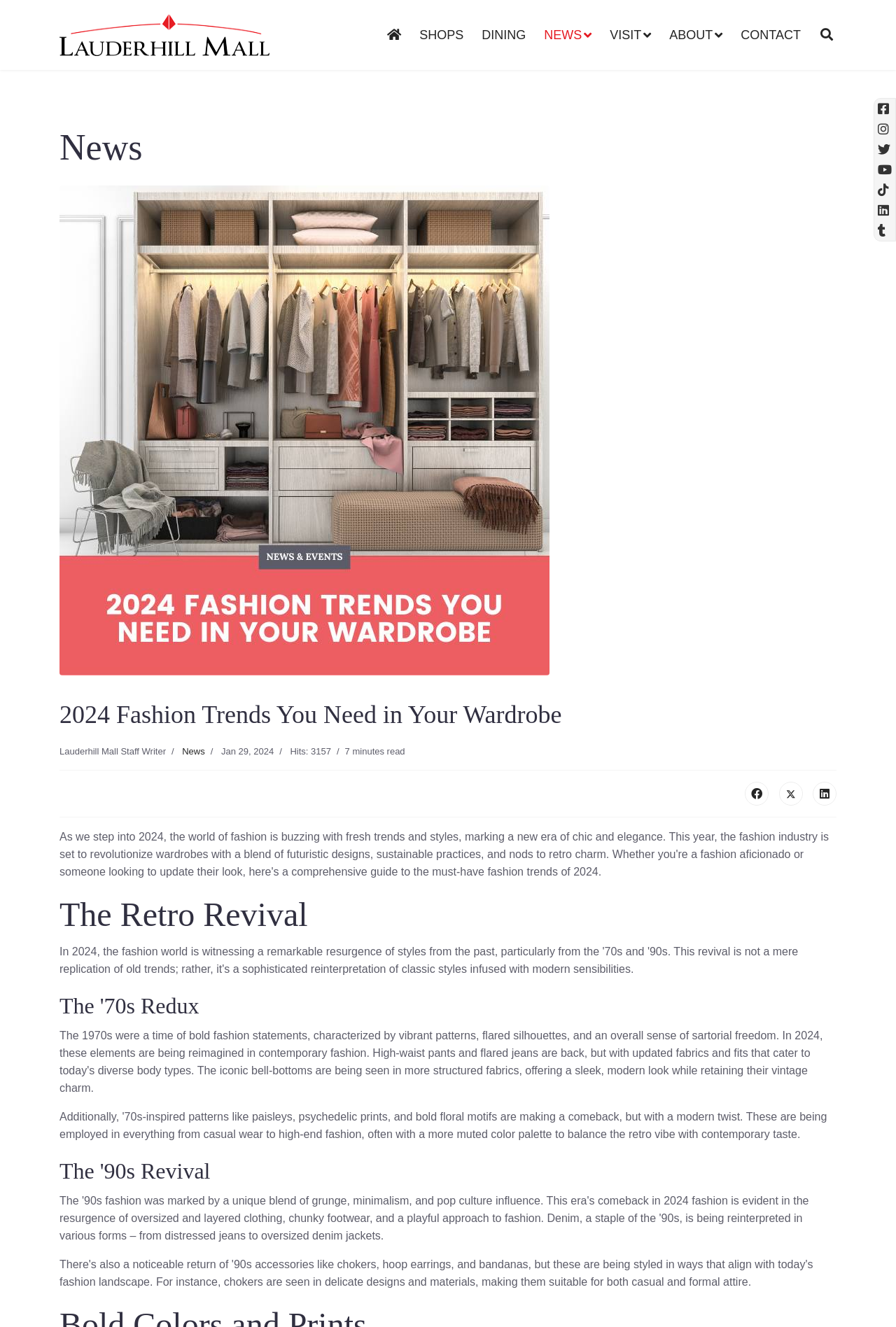Determine the bounding box coordinates of the target area to click to execute the following instruction: "Read the NEWS."

[0.597, 0.0, 0.671, 0.053]